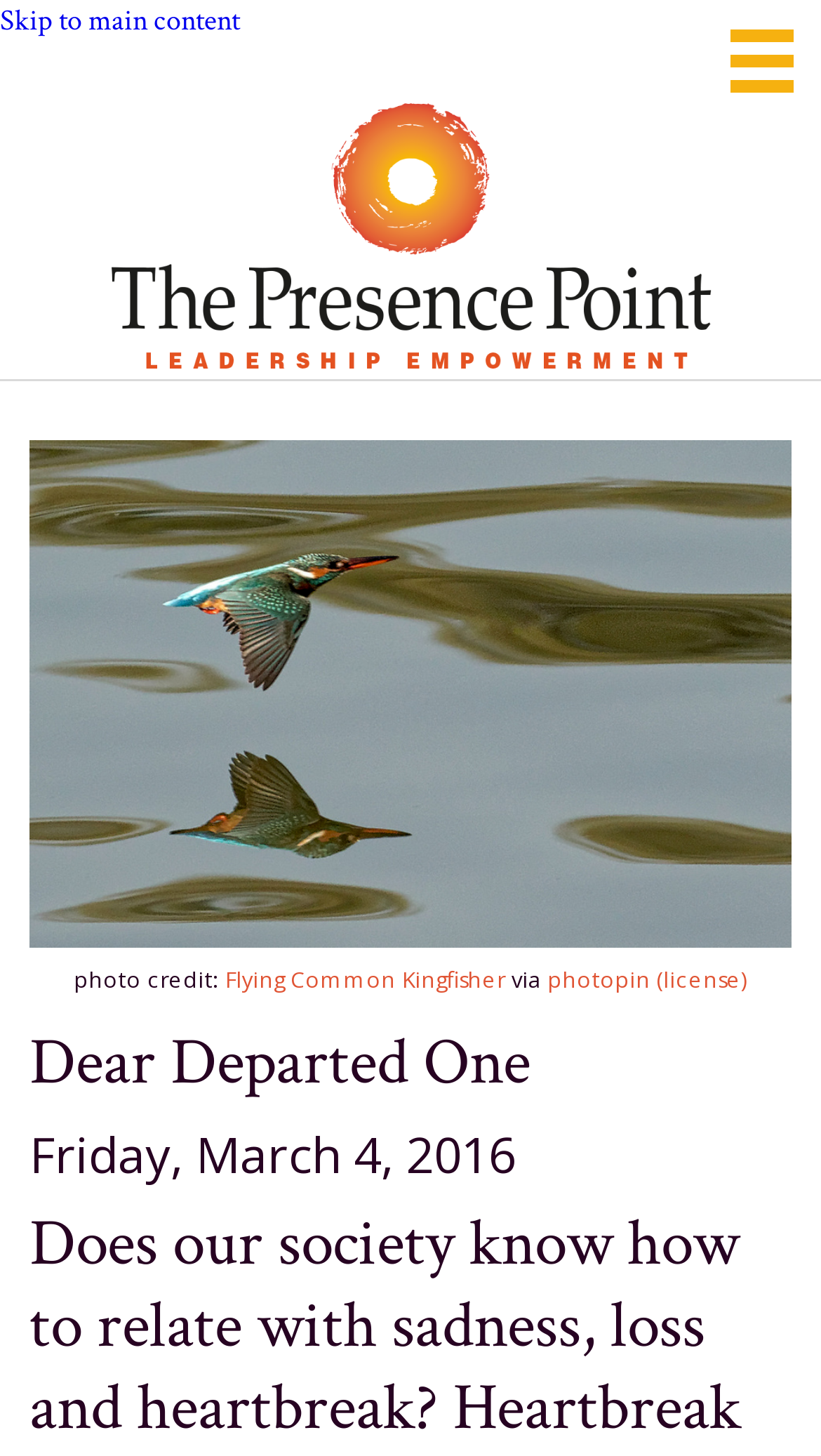What is the license of the image?
We need a detailed and meticulous answer to the question.

The license of the image can be found in the link element with bounding box coordinates [0.8, 0.663, 0.91, 0.683], which is '(license)'.